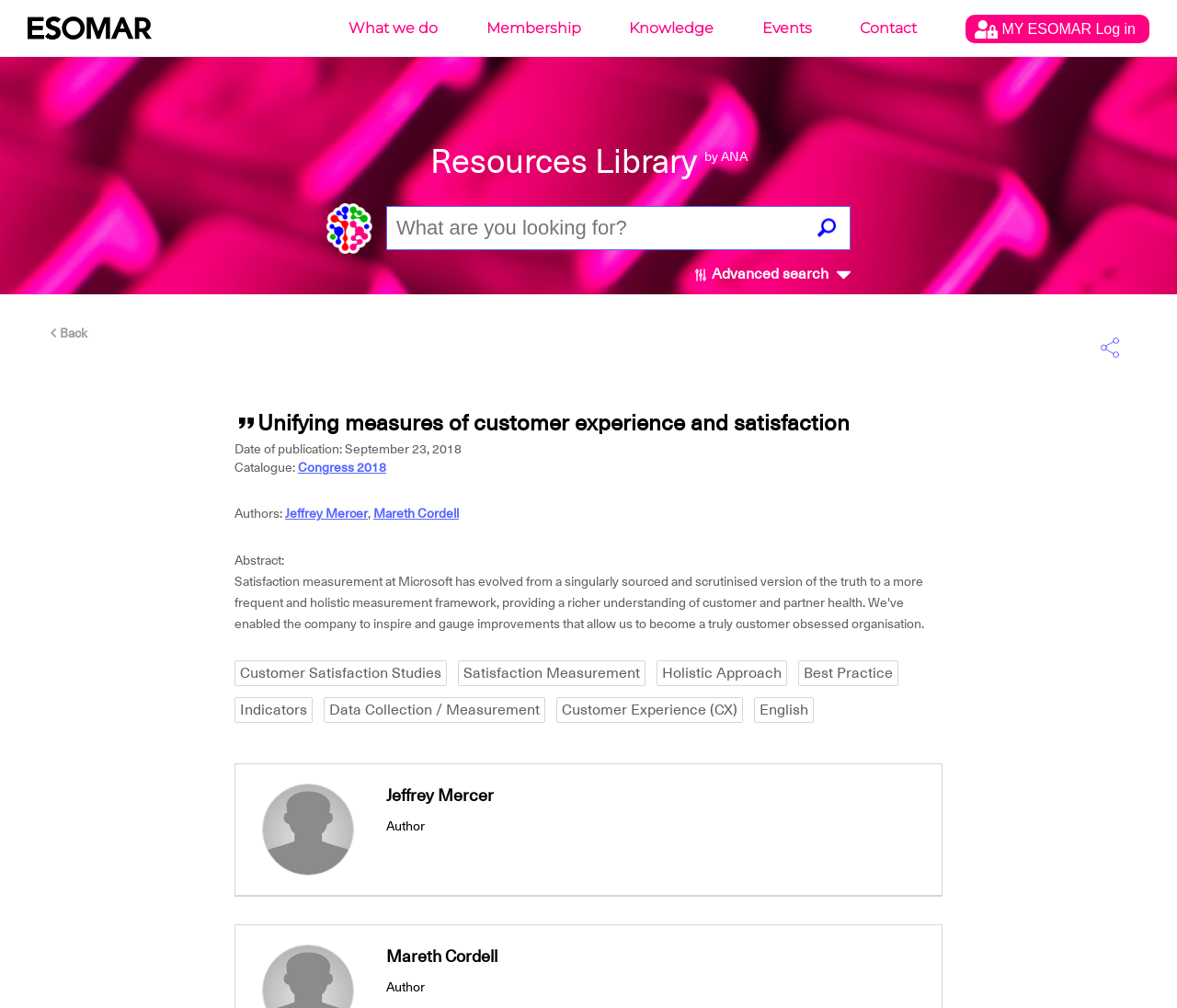Give a detailed account of the webpage.

The webpage is a resource library page from ANA - ESOMAR, a platform that provides access to various research papers and articles. At the top, there is a navigation menu with links to "What we do", "Membership", "Knowledge", "Events", and "Contact". On the right side of the navigation menu, there is a login button and a search bar with a search button. Below the navigation menu, there is a heading "Resources Library by ANA" with the ANA logo.

The main content of the page is a research paper titled "Unifying measures of customer experience and satisfaction" by Jeffrey Mercer and Mareth Cordell. The paper's abstract is provided, along with information about the authors, publication date, and catalogue. There are also links to related topics such as "Customer Satisfaction Studies", "Satisfaction Measurement", "Holistic Approach", and "Best Practice".

Below the paper's information, there are three sections with citations from other research papers, each with a heading "Citation" and a button to copy the APA citation. The citations are from papers by Lage, Gomes, and Russi (2020), McNeil and Carpenter (1994), and Mercer and Cordell (2018) again.

Throughout the page, there are various buttons and links, including a "Back" button, a "Share" button, and links to the authors' profiles. There are also several images, including the ESOMAR logo, the ANA logo, and icons for search, close, and share.